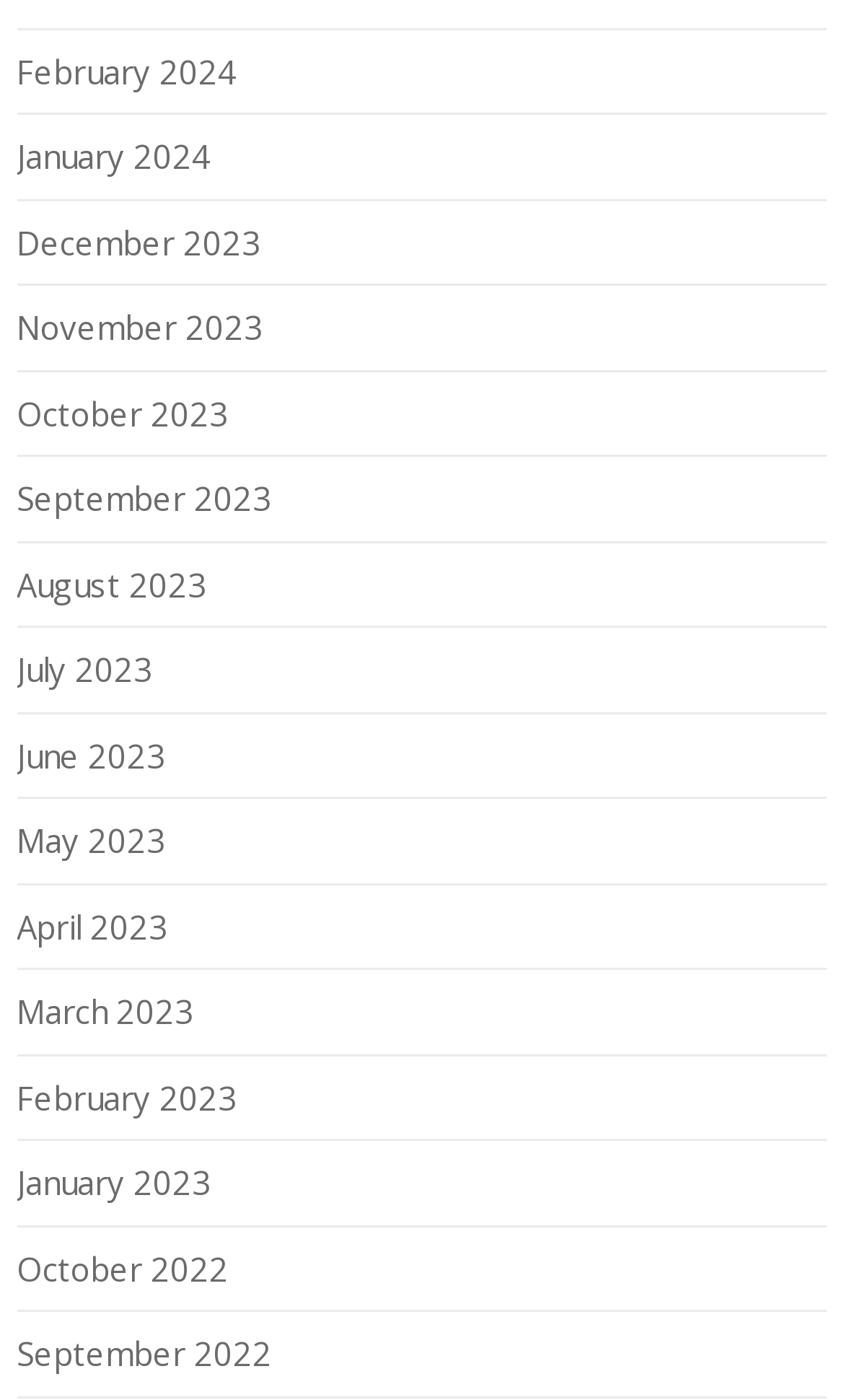Identify the bounding box coordinates of the clickable region necessary to fulfill the following instruction: "Browse October 2022". The bounding box coordinates should be four float numbers between 0 and 1, i.e., [left, top, right, bottom].

[0.02, 0.89, 0.271, 0.921]